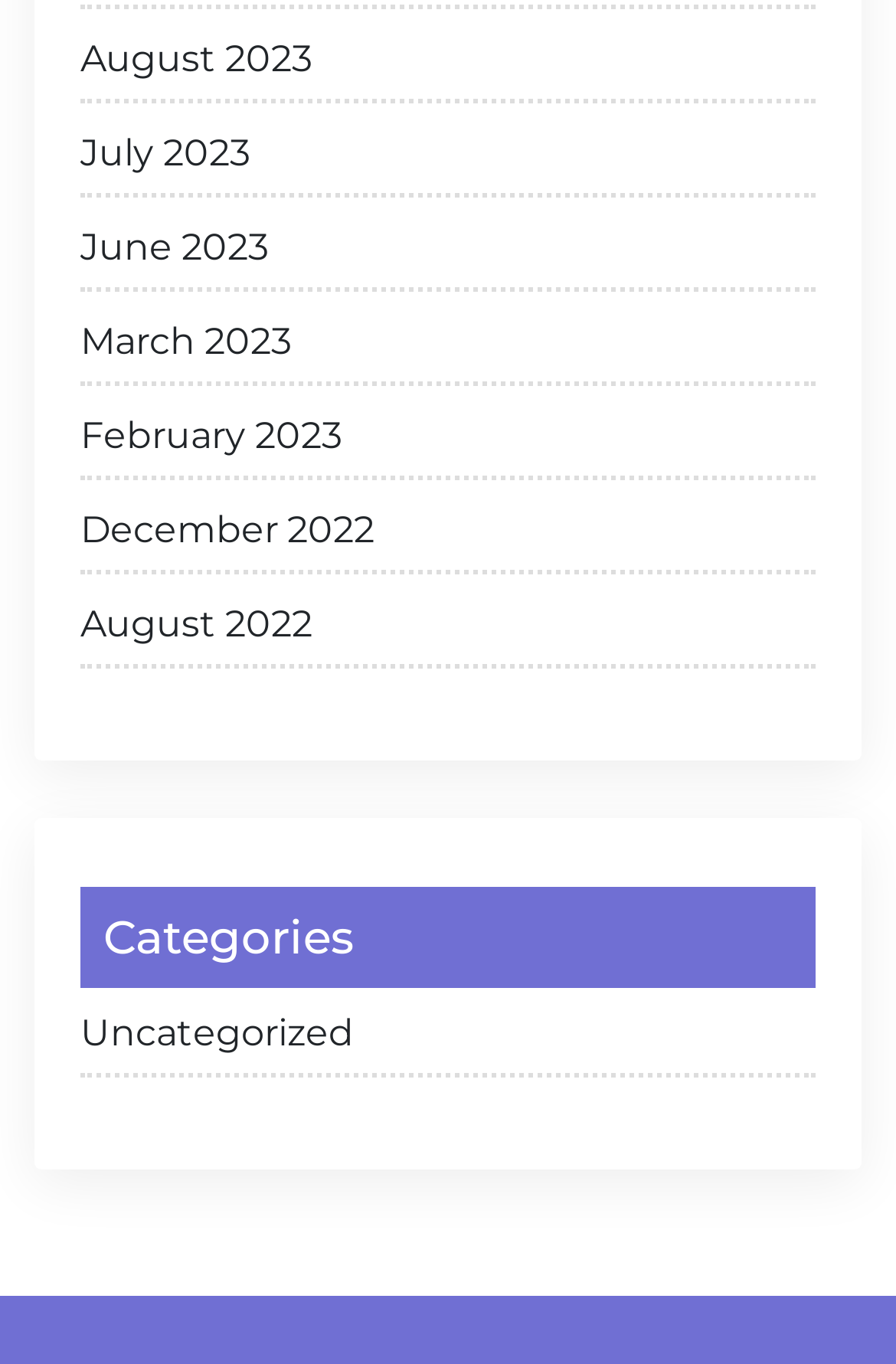Identify the bounding box coordinates for the region to click in order to carry out this instruction: "view August 2023". Provide the coordinates using four float numbers between 0 and 1, formatted as [left, top, right, bottom].

[0.09, 0.024, 0.91, 0.076]